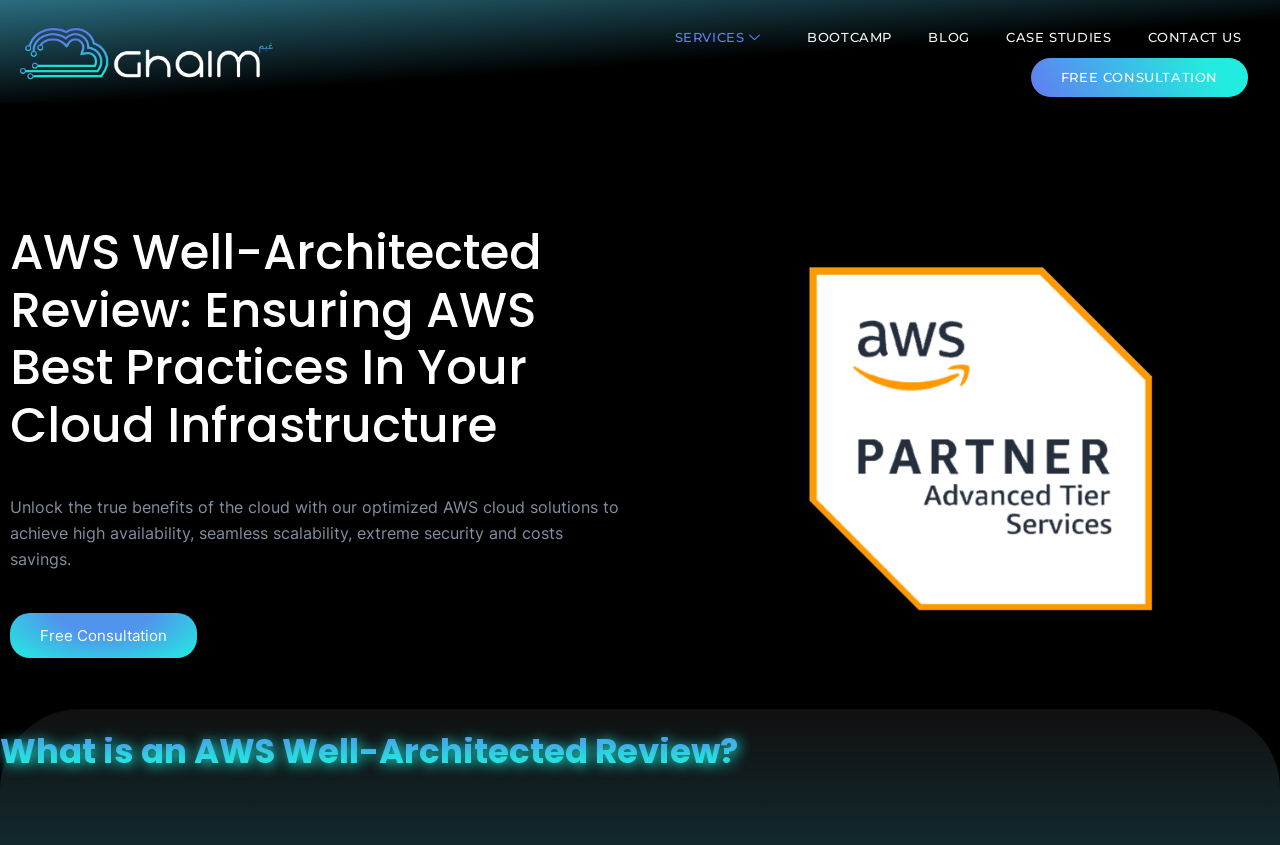Please determine the bounding box coordinates of the element's region to click for the following instruction: "Request a Free Consultation".

[0.008, 0.726, 0.154, 0.779]